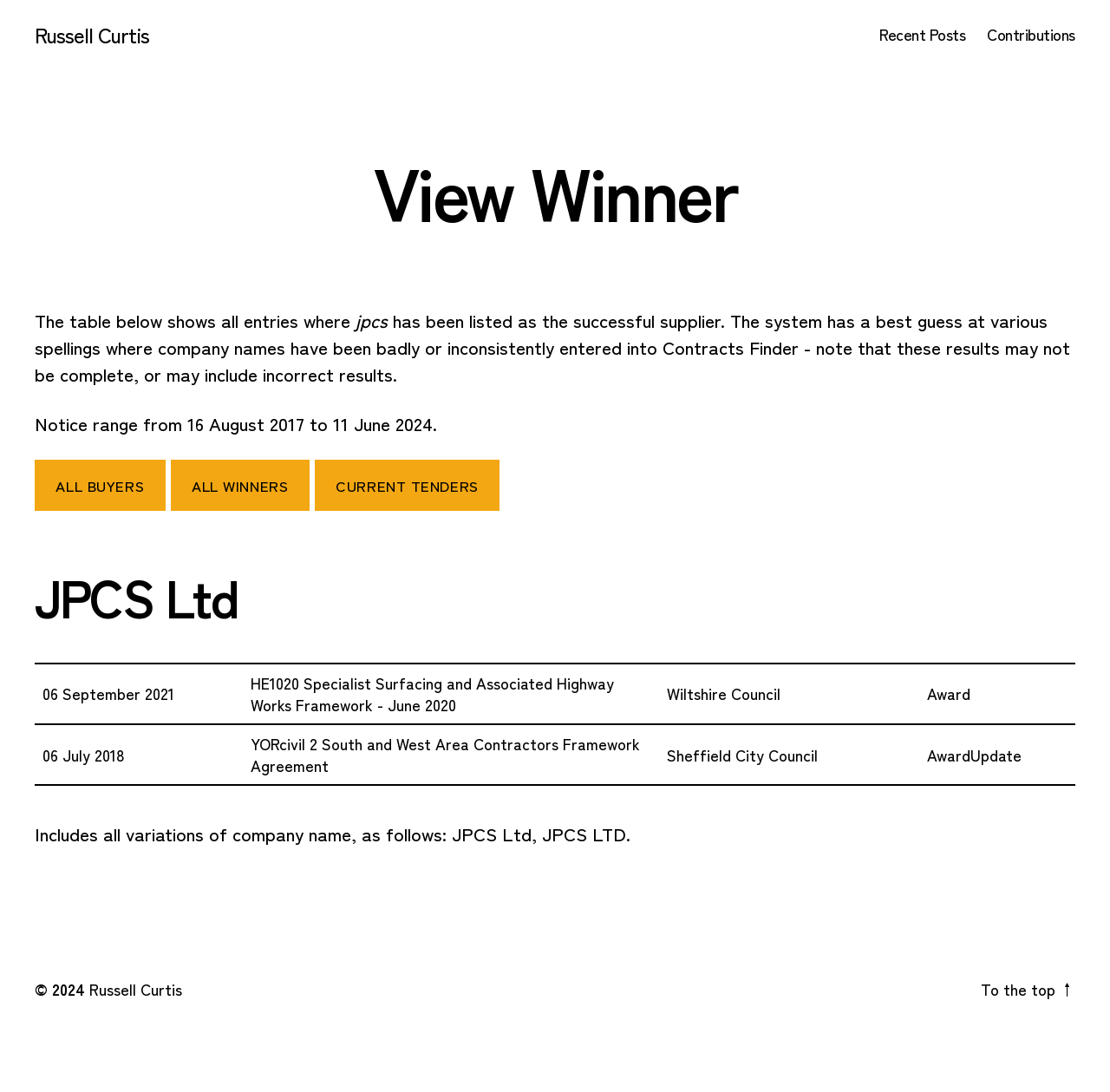Identify the bounding box coordinates of the element that should be clicked to fulfill this task: "Go to the top of the page". The coordinates should be provided as four float numbers between 0 and 1, i.e., [left, top, right, bottom].

[0.884, 0.895, 0.969, 0.916]